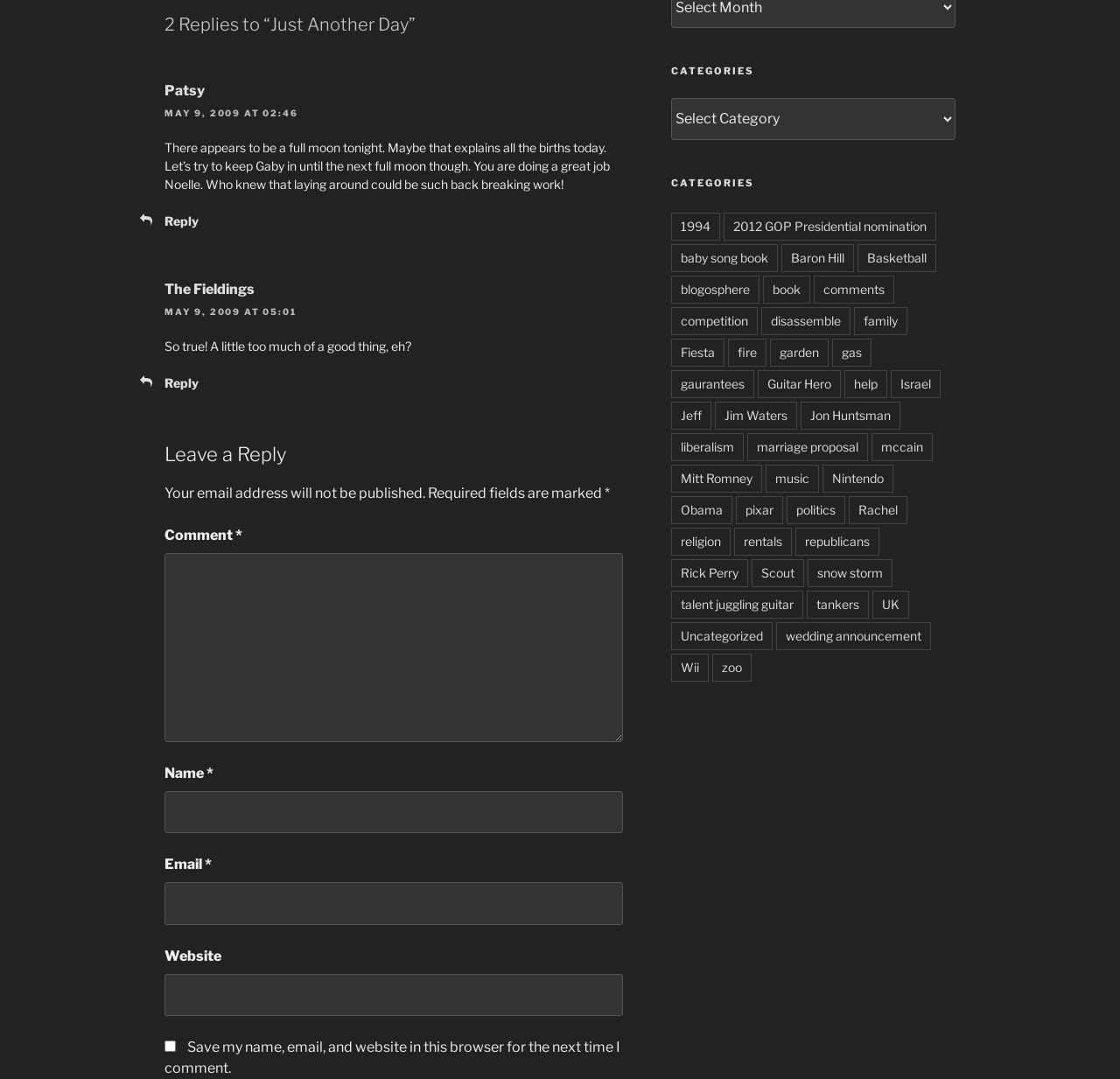What is the title of the blog post?
Please provide a single word or phrase as your answer based on the screenshot.

Just Another Day